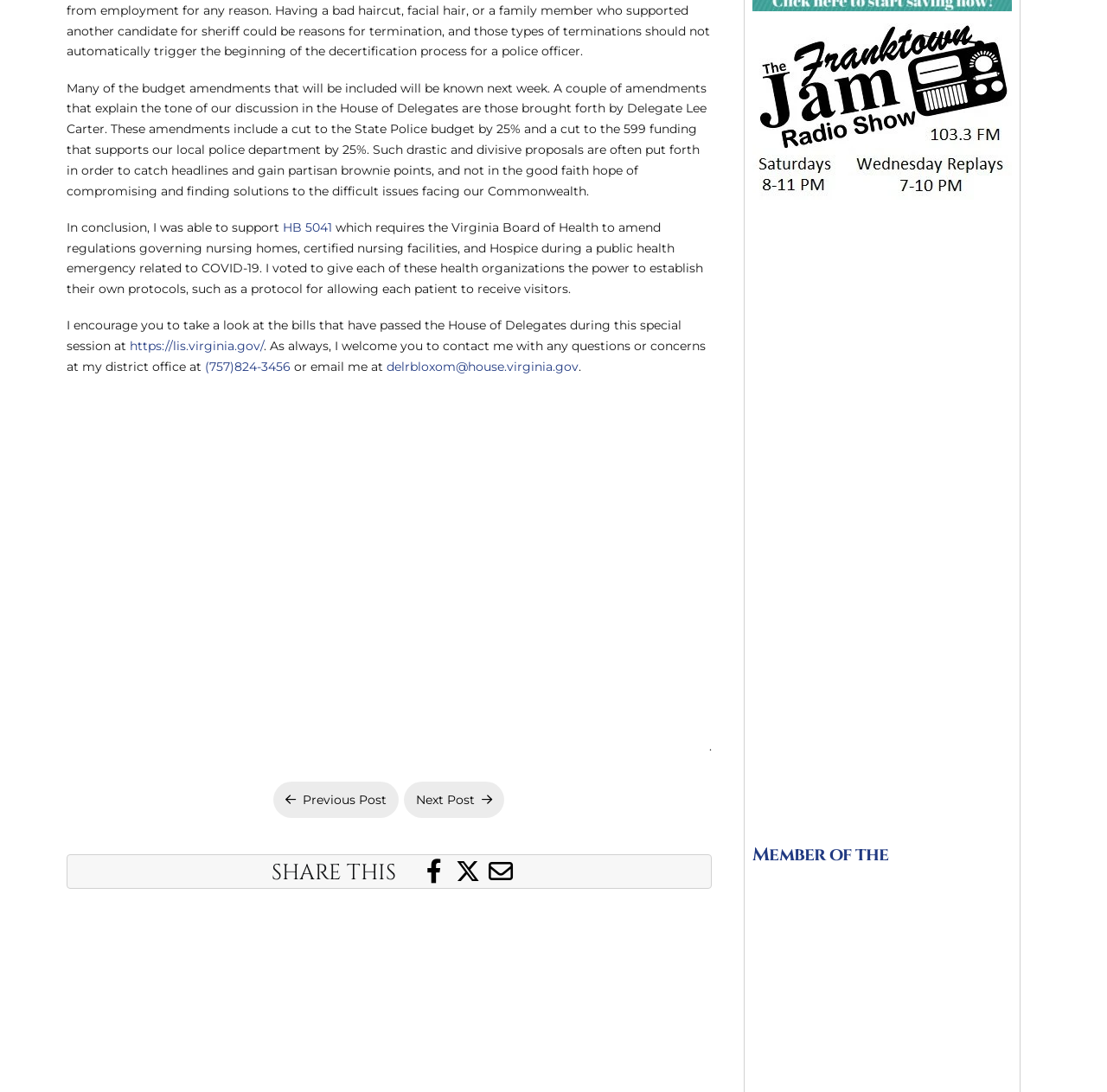Please determine the bounding box coordinates of the element's region to click in order to carry out the following instruction: "email the delegate at delrbloxom@house.virginia.gov". The coordinates should be four float numbers between 0 and 1, i.e., [left, top, right, bottom].

[0.349, 0.329, 0.522, 0.343]